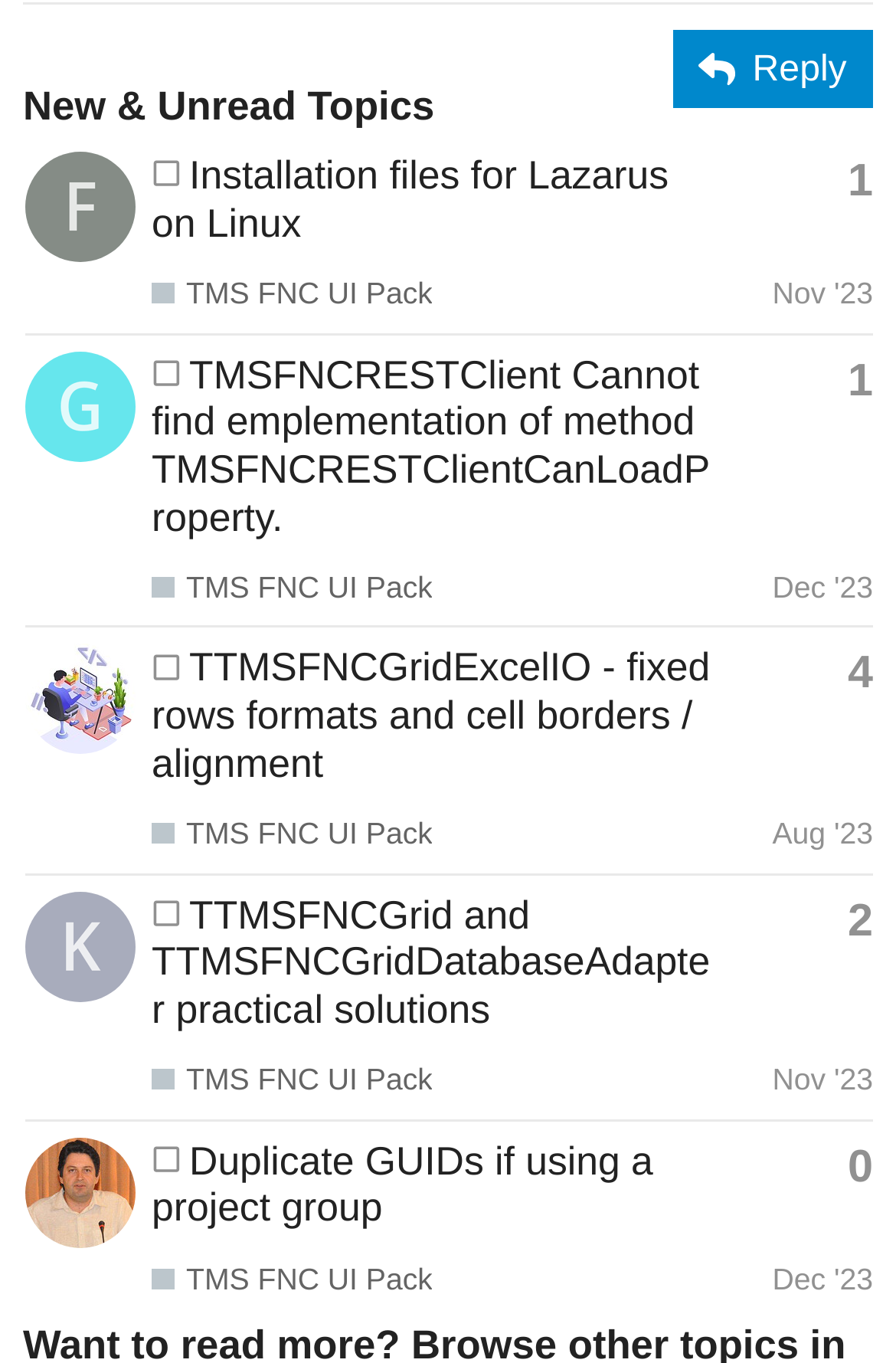Please provide a brief answer to the following inquiry using a single word or phrase:
What is the name of the user who posted the latest topic?

Kounalakis Dimitris